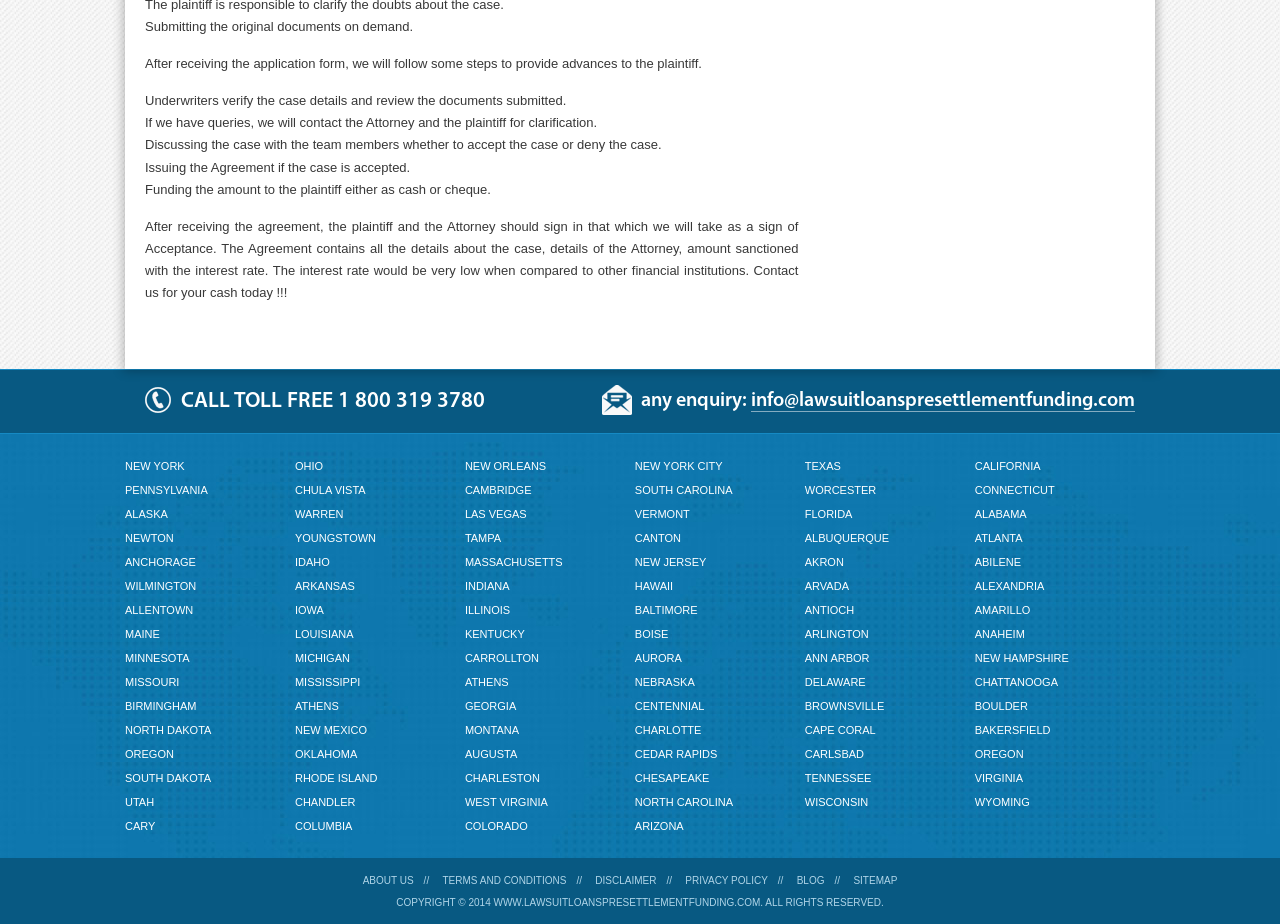Identify the bounding box coordinates for the element you need to click to achieve the following task: "Send a message". The coordinates must be four float values ranging from 0 to 1, formatted as [left, top, right, bottom].

[0.47, 0.417, 0.494, 0.449]